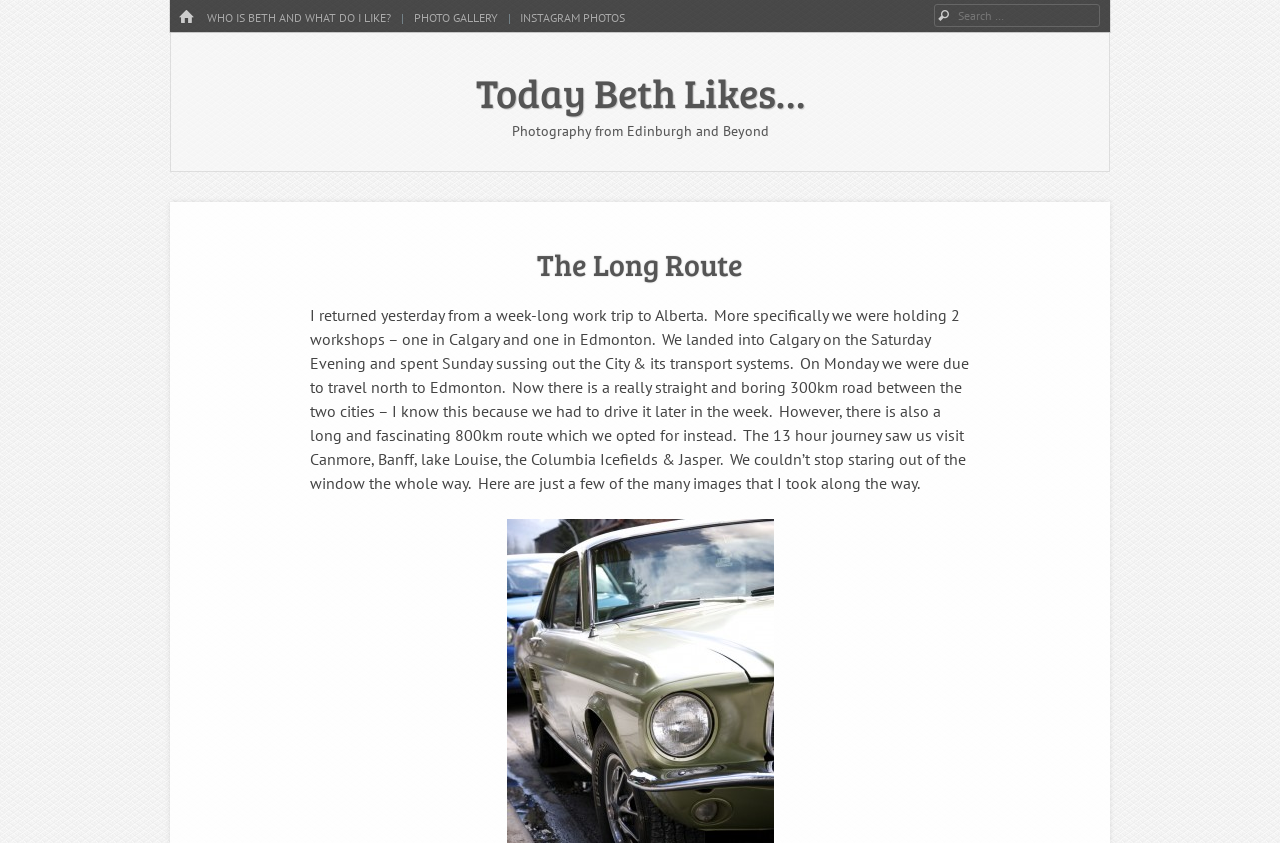What is the name of the lake mentioned in the text?
Use the screenshot to answer the question with a single word or phrase.

Lake Louise